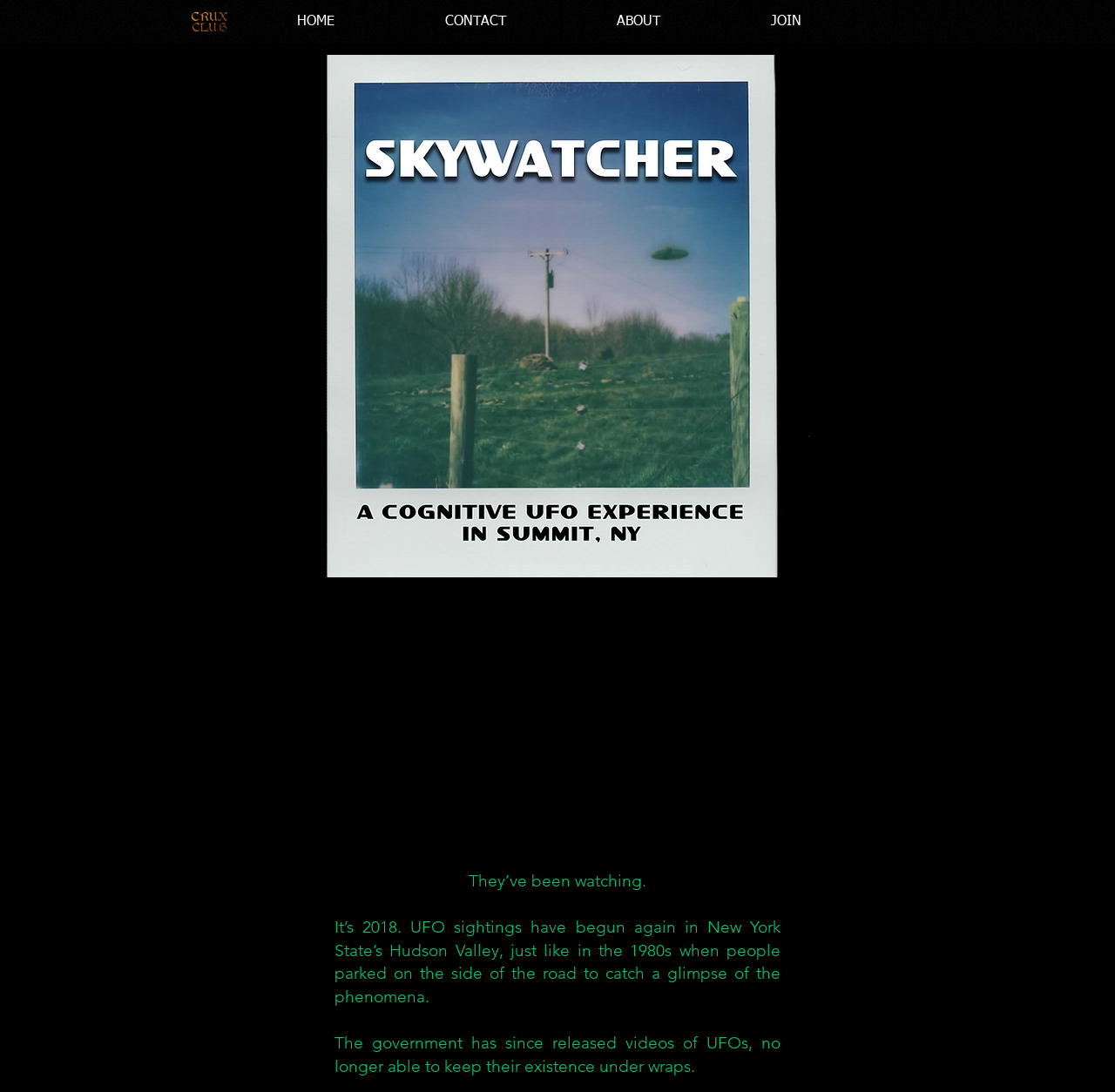How many images are there on the page?
Respond to the question with a single word or phrase according to the image.

2